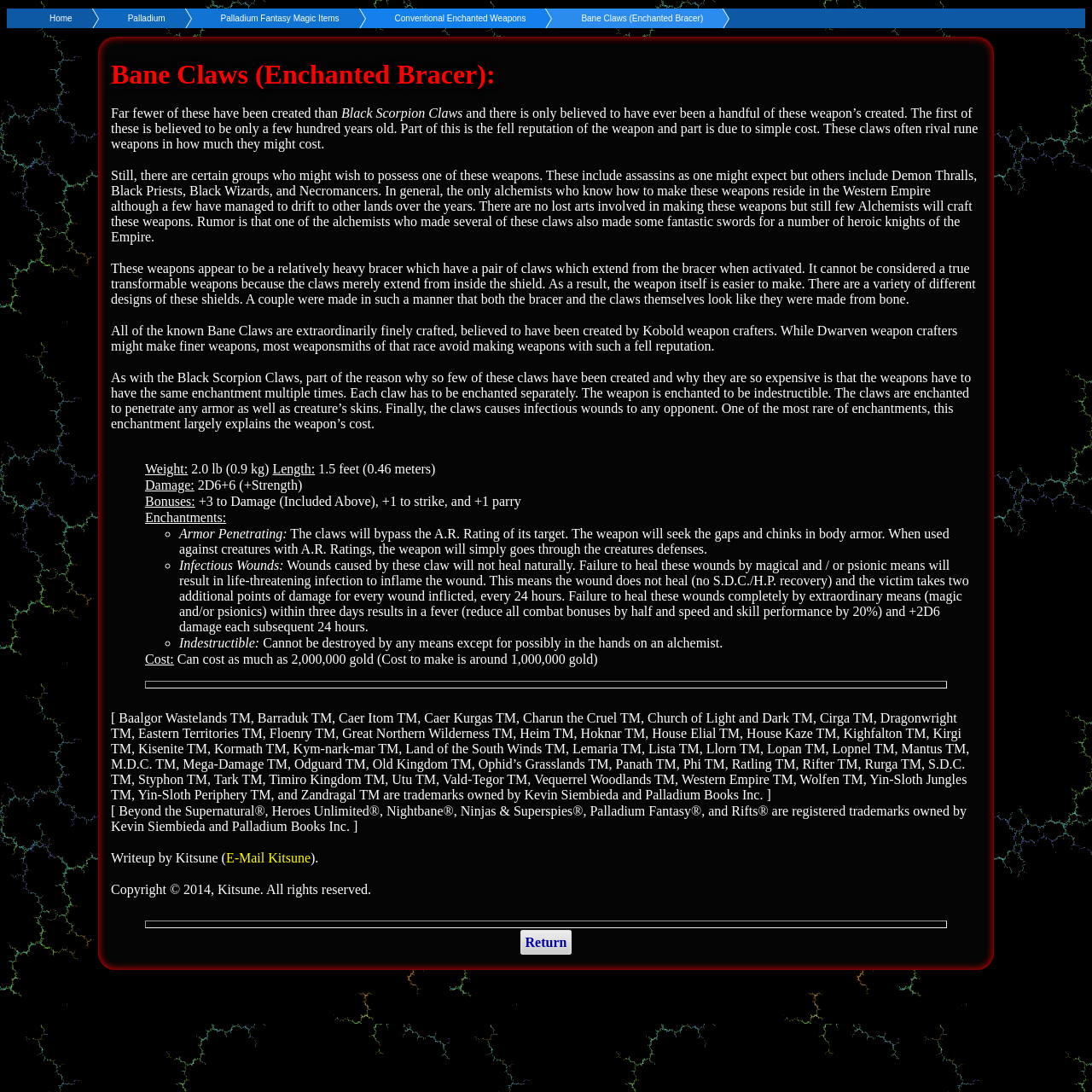What is the weight of Bane Claws?
Provide an in-depth and detailed answer to the question.

I found the weight of Bane Claws by looking at the section that lists the weapon's specifications, where it says 'Weight: 2.0 lb (0.9 kg)'.